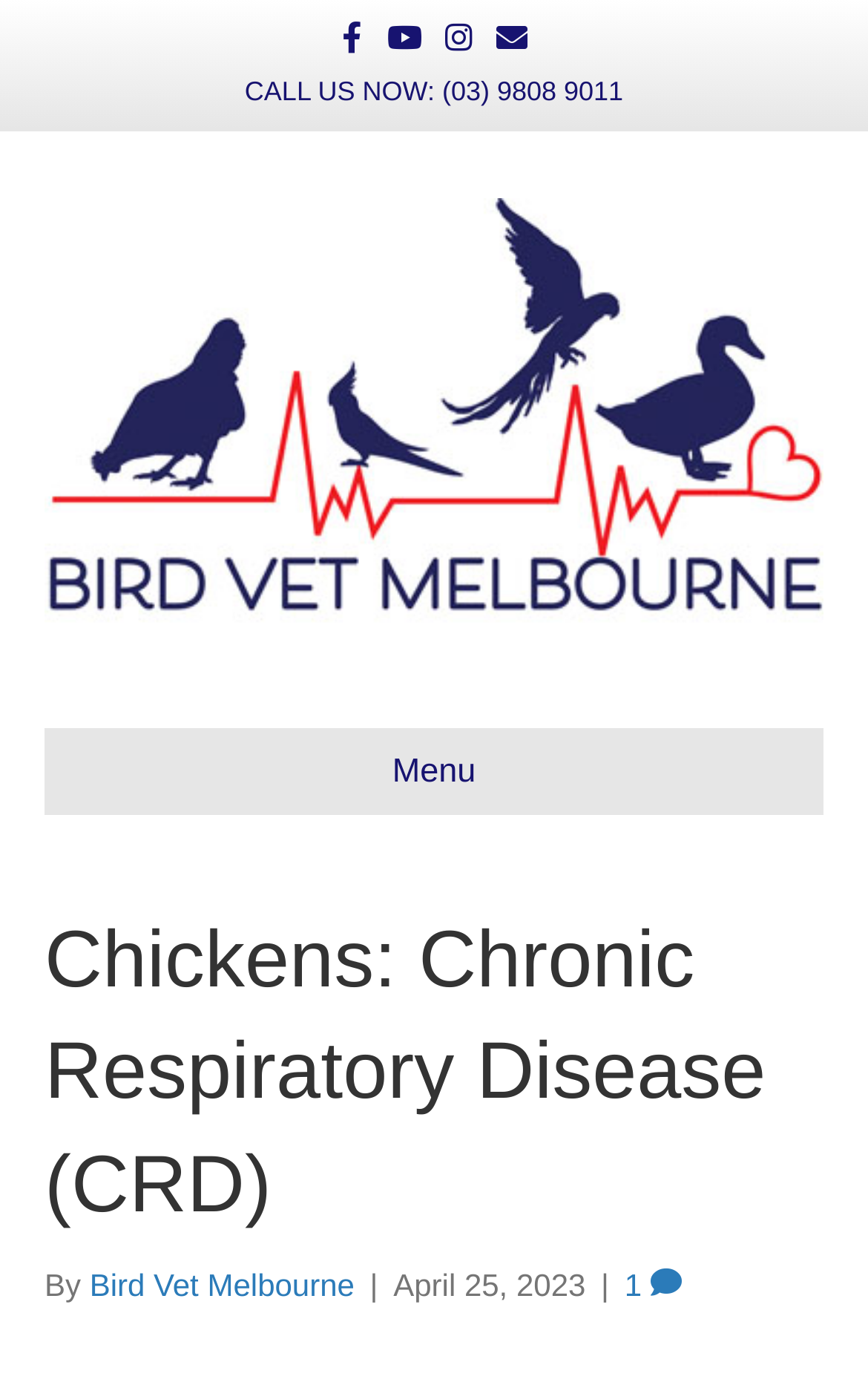Please examine the image and provide a detailed answer to the question: What is the name of the website?

I found the name of the website by looking at the link element with the text 'Bird Vet Melbourne' which is located at the top of the page, and also by looking at the image element with the same text.